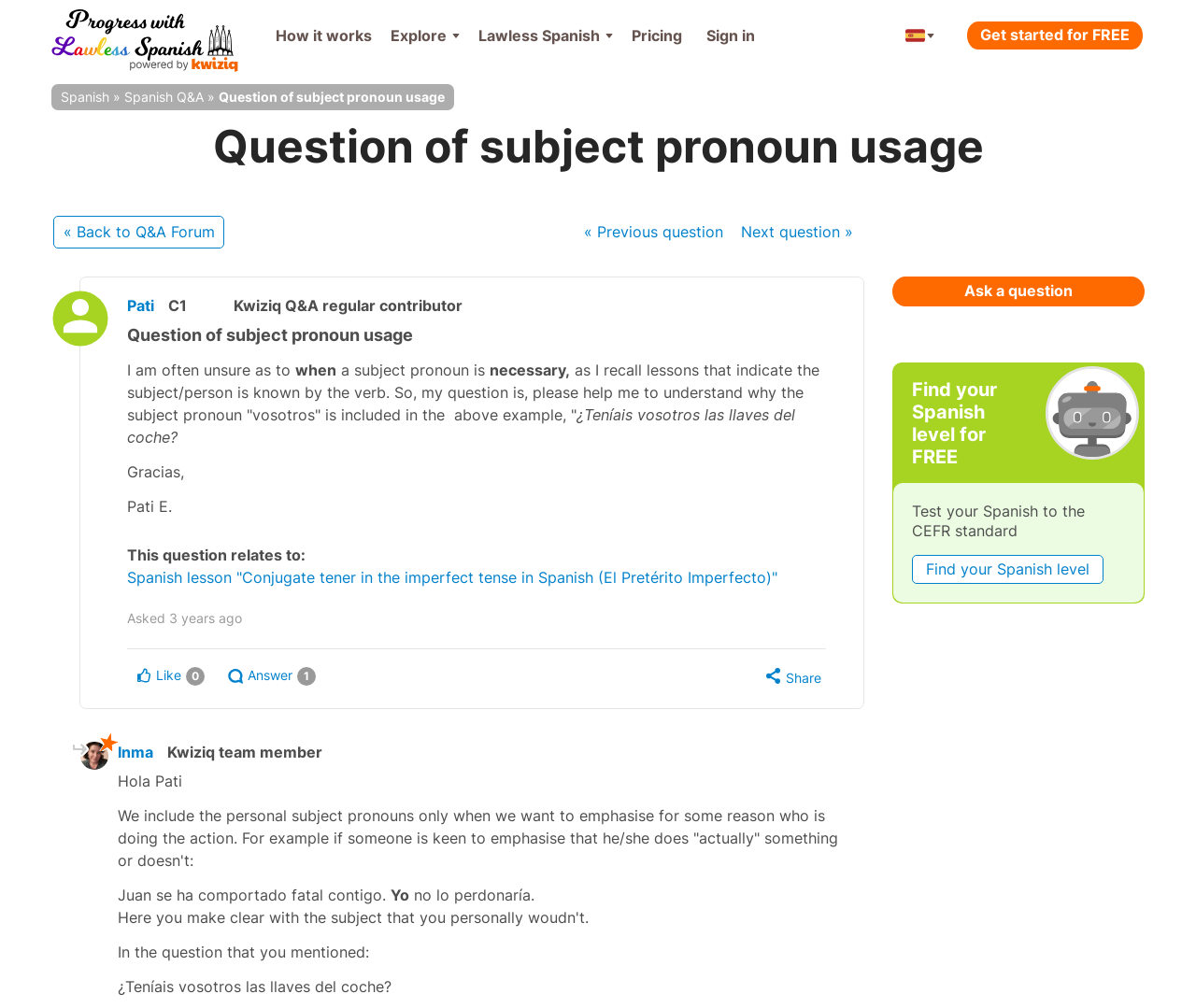What is the name of the Kwiziq team member who responded to Pati's question?
Please craft a detailed and exhaustive response to the question.

Inma is the Kwiziq team member who responded to Pati's question about subject pronoun usage, providing an explanation and examples to clarify the concept.